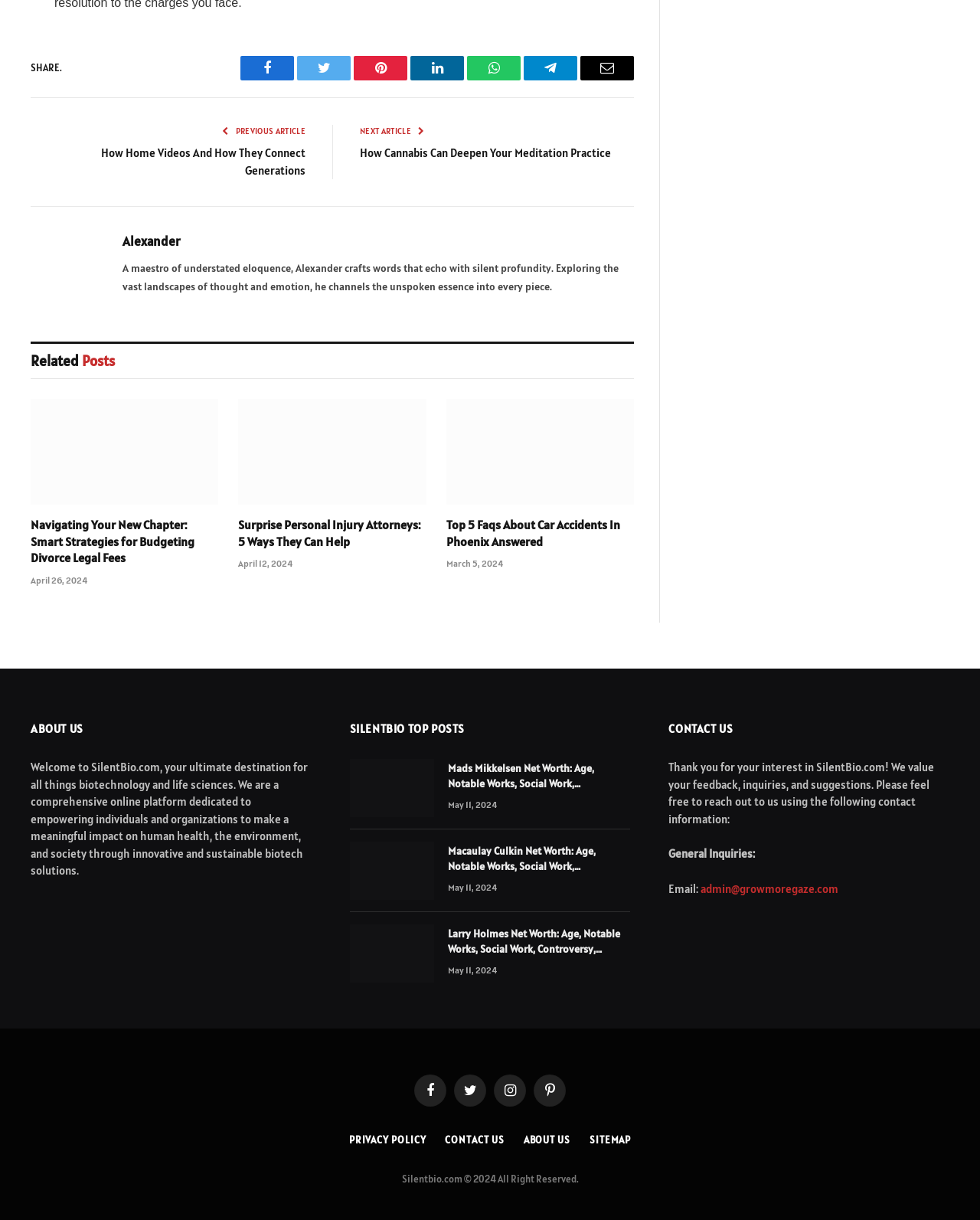Please mark the clickable region by giving the bounding box coordinates needed to complete this instruction: "Read the article 'How Home Videos And How They Connect Generations'".

[0.103, 0.119, 0.312, 0.145]